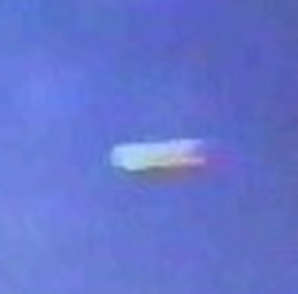What is the background color of the image?
Ensure your answer is thorough and detailed.

The caption explicitly states that the object is set against a blue background, which provides a clear visual context for the unusual aerial phenomenon.